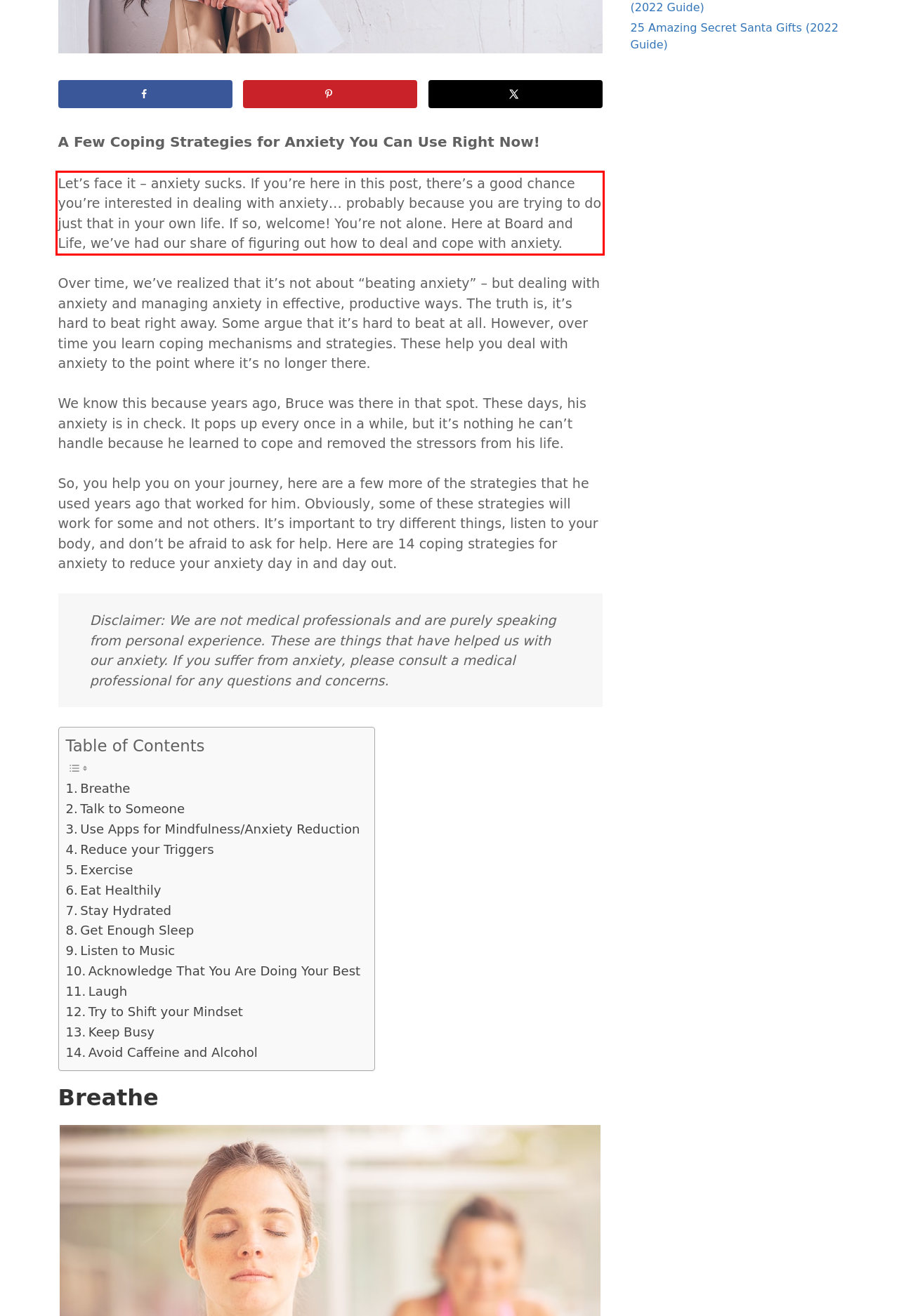Using the webpage screenshot, recognize and capture the text within the red bounding box.

Let’s face it – anxiety sucks. If you’re here in this post, there’s a good chance you’re interested in dealing with anxiety… probably because you are trying to do just that in your own life. If so, welcome! You’re not alone. Here at Board and Life, we’ve had our share of figuring out how to deal and cope with anxiety.